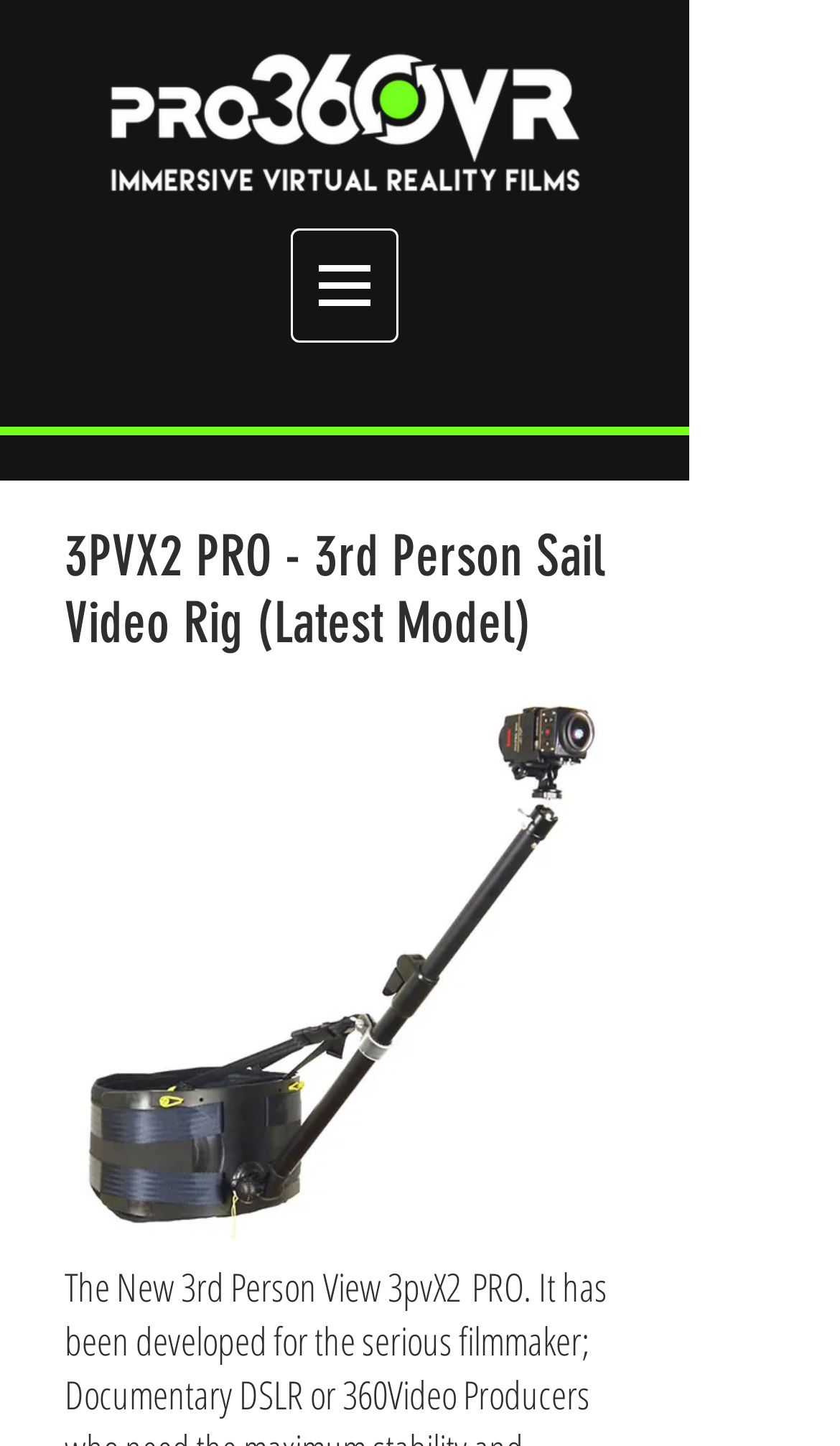Provide a one-word or short-phrase answer to the question:
Is there a navigation menu on the webpage?

Yes